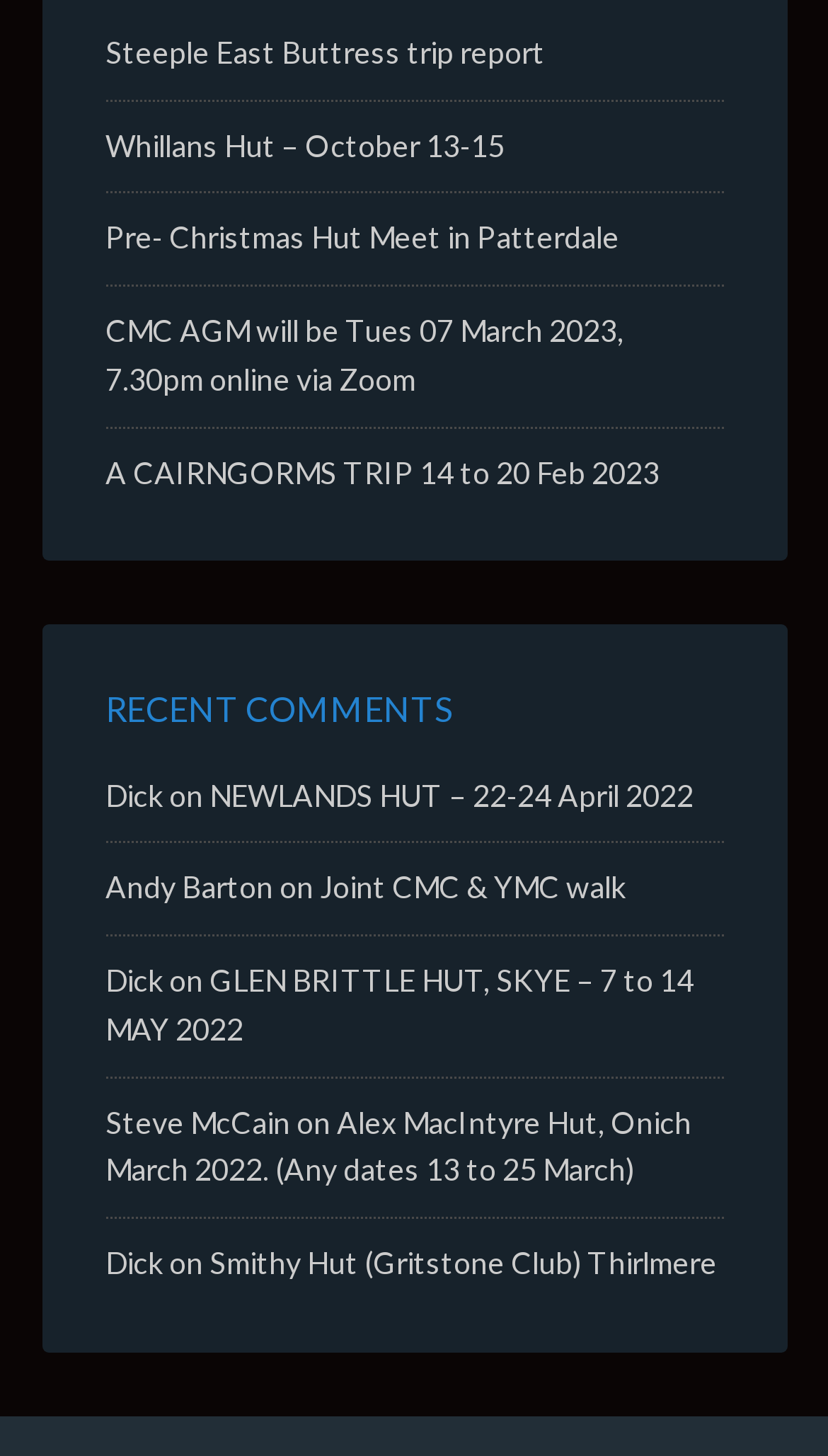How many comments are there on this webpage?
Answer the question with a detailed explanation, including all necessary information.

I found the heading element [188] with text 'RECENT COMMENTS' and counted the number of StaticText elements below it, which are [309], [313], [317], [321], and [325]. There are 5 comments in total.